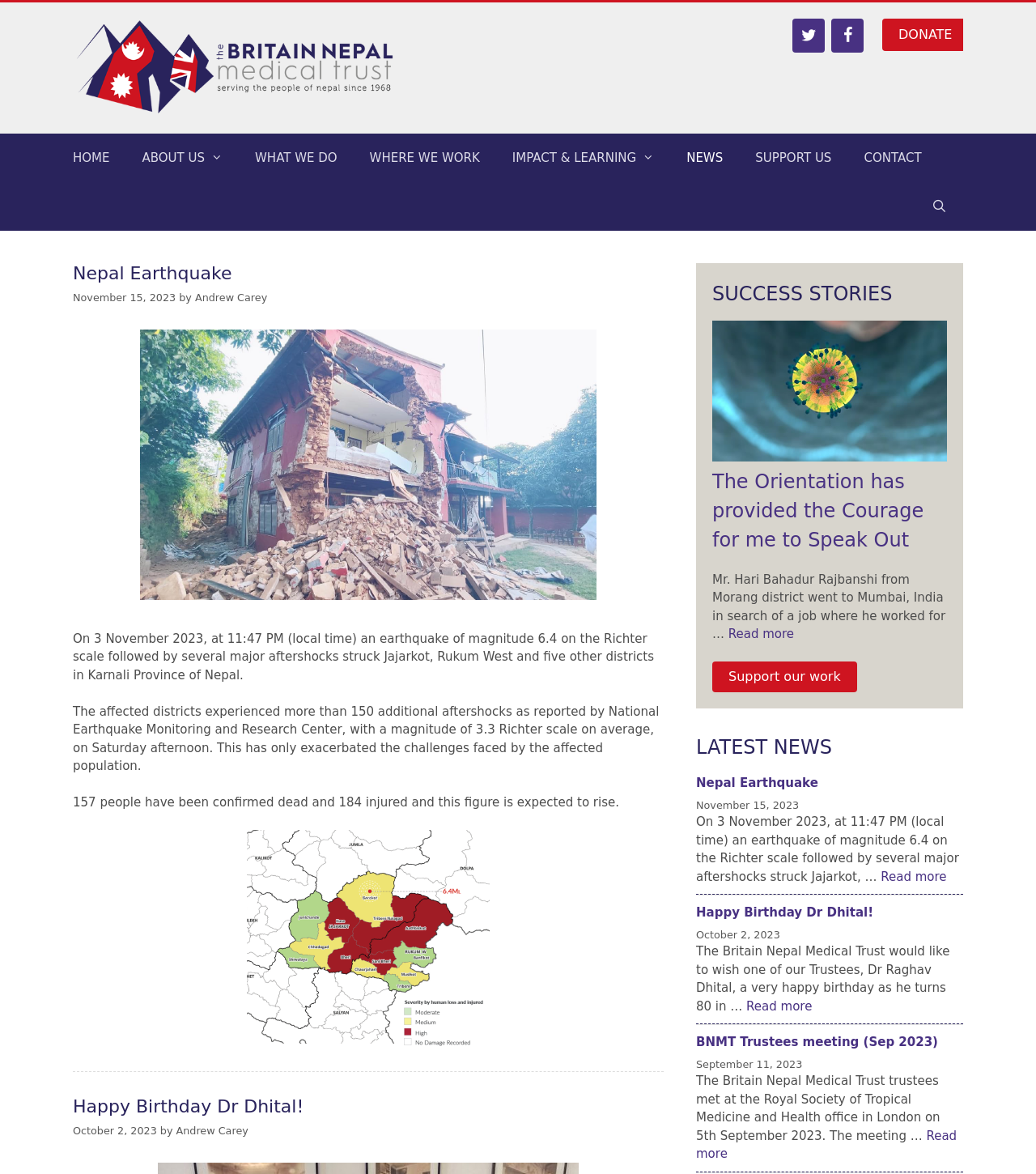Who is Dr. Raghav Dhital?
Carefully analyze the image and provide a thorough answer to the question.

I found the answer by looking at the 'Happy Birthday Dr Dhital!' section on the webpage, which contains a heading element with the text 'Happy Birthday Dr Dhital!'. The text also mentions that Dr. Dhital is a trustee of the organization, which suggests that he is a member of the organization's board of trustees.